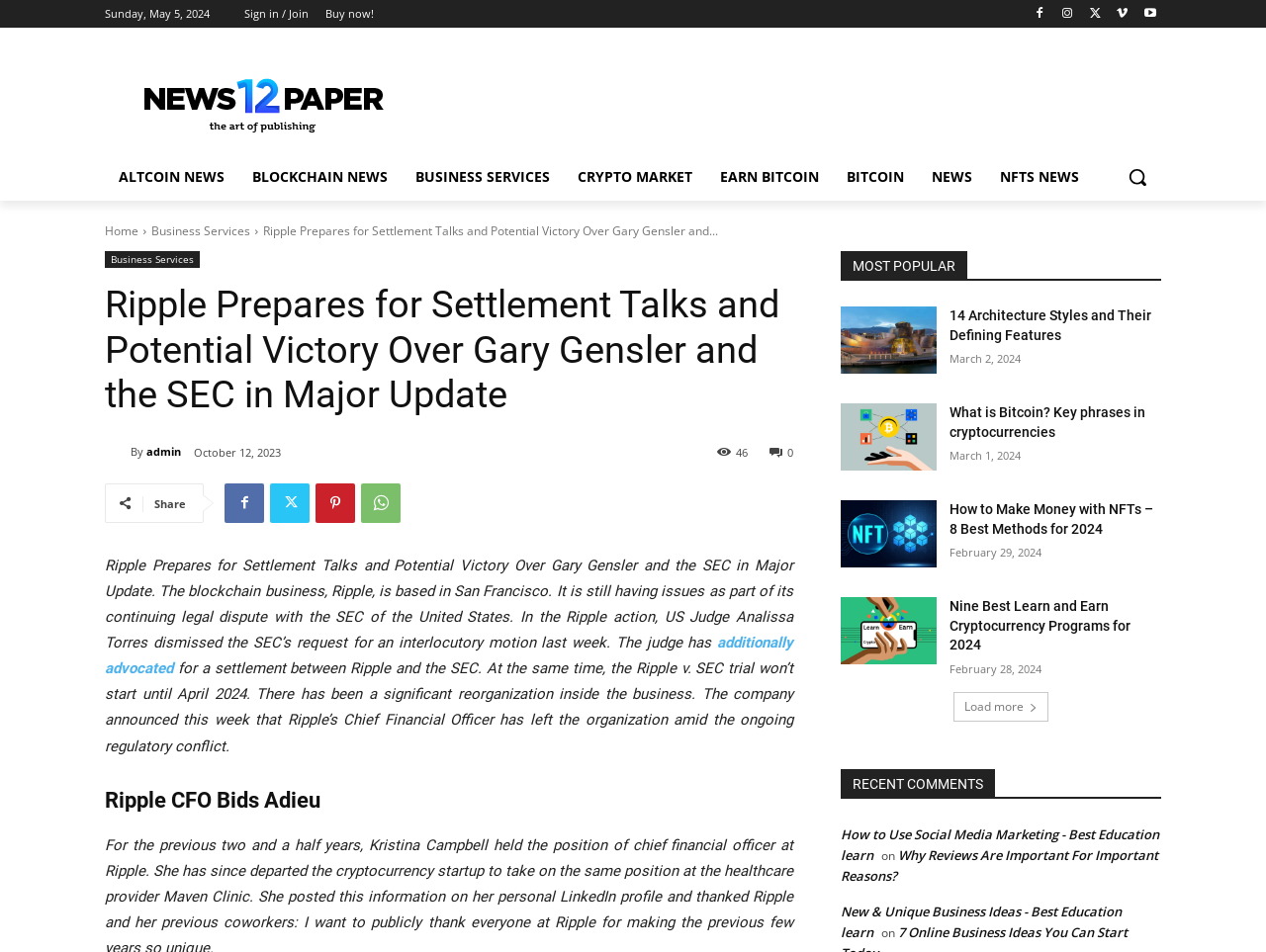What is the date of the latest article?
Answer the question with detailed information derived from the image.

I found the date of the latest article by looking at the time element next to the author's name, which is 'October 12, 2023'.